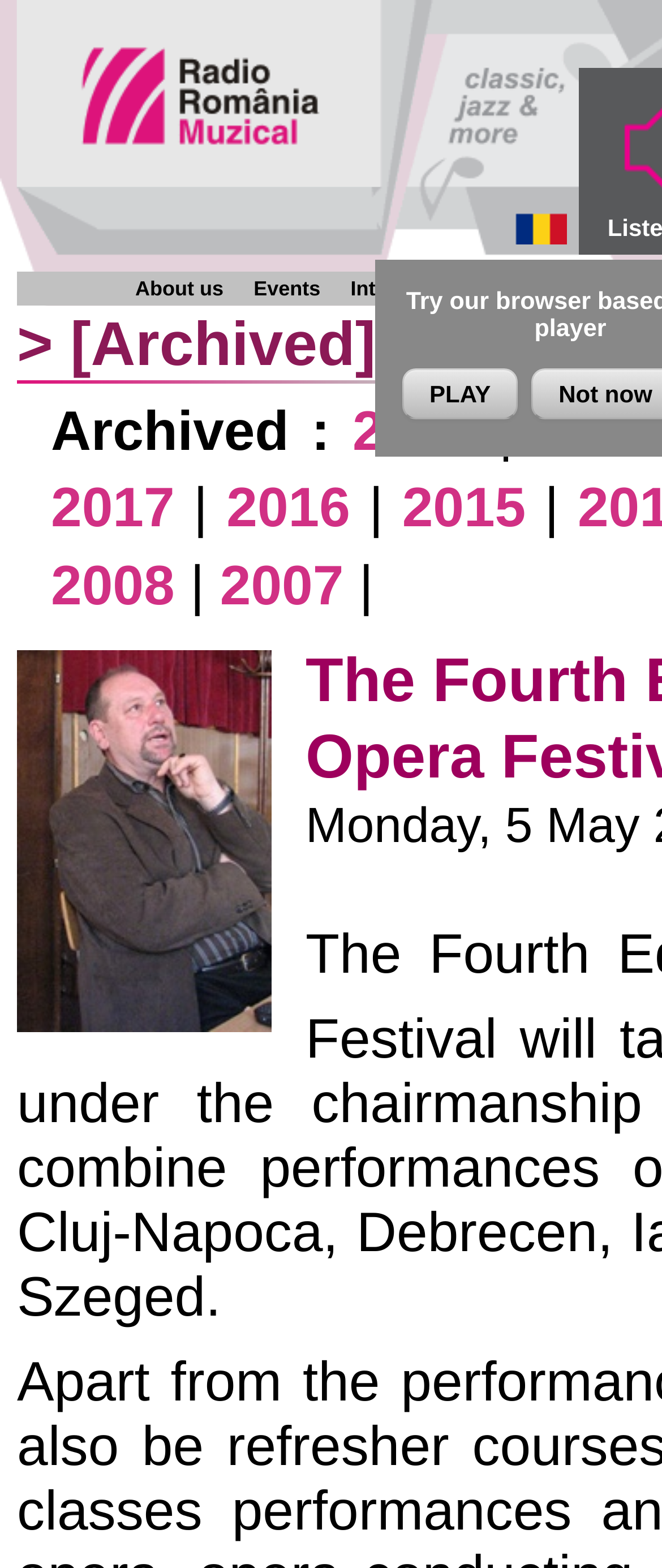Determine the bounding box coordinates for the HTML element described here: "Events".

[0.383, 0.176, 0.484, 0.192]